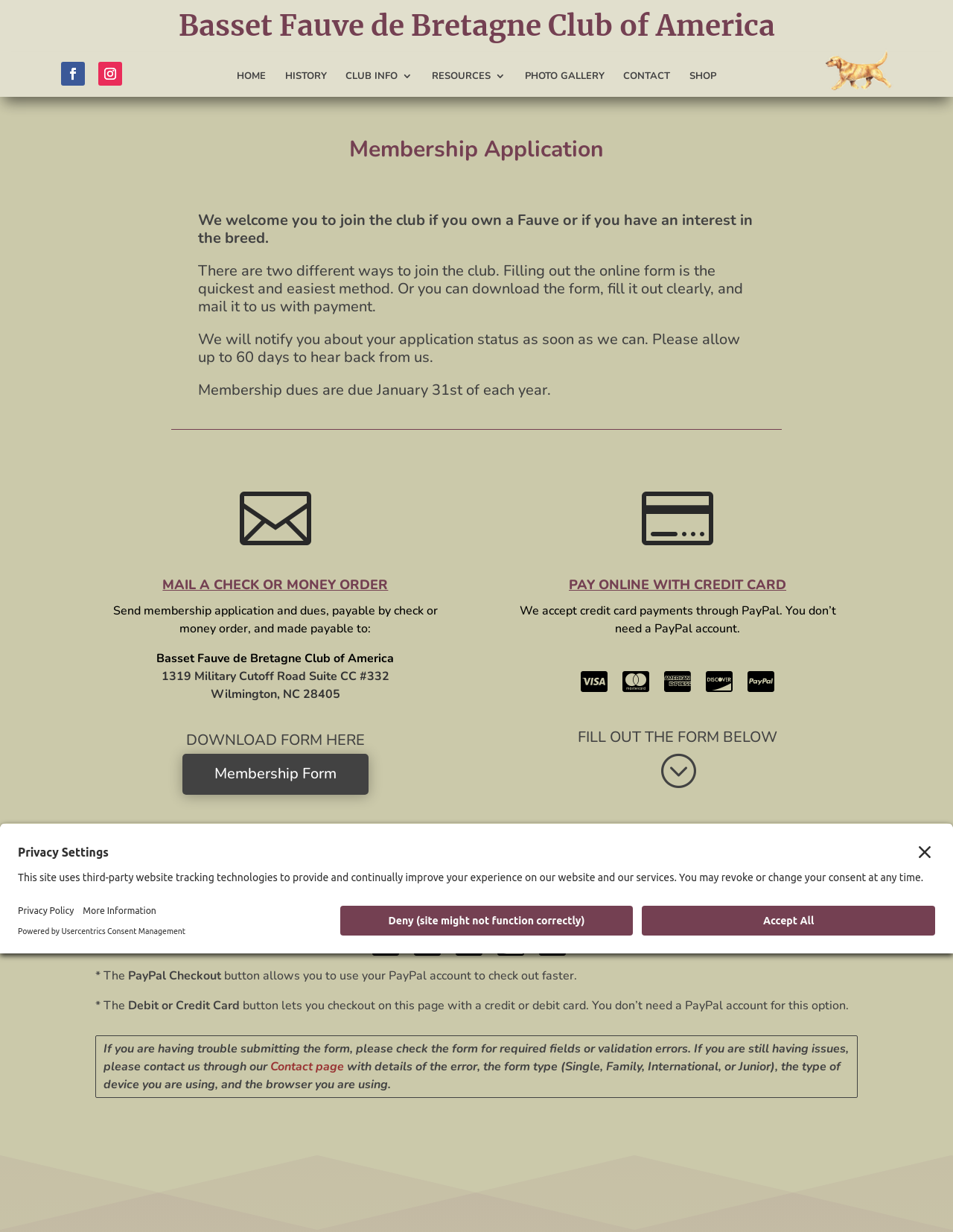Can you provide the bounding box coordinates for the element that should be clicked to implement the instruction: "Contact us through the Contact page"?

[0.284, 0.859, 0.361, 0.873]